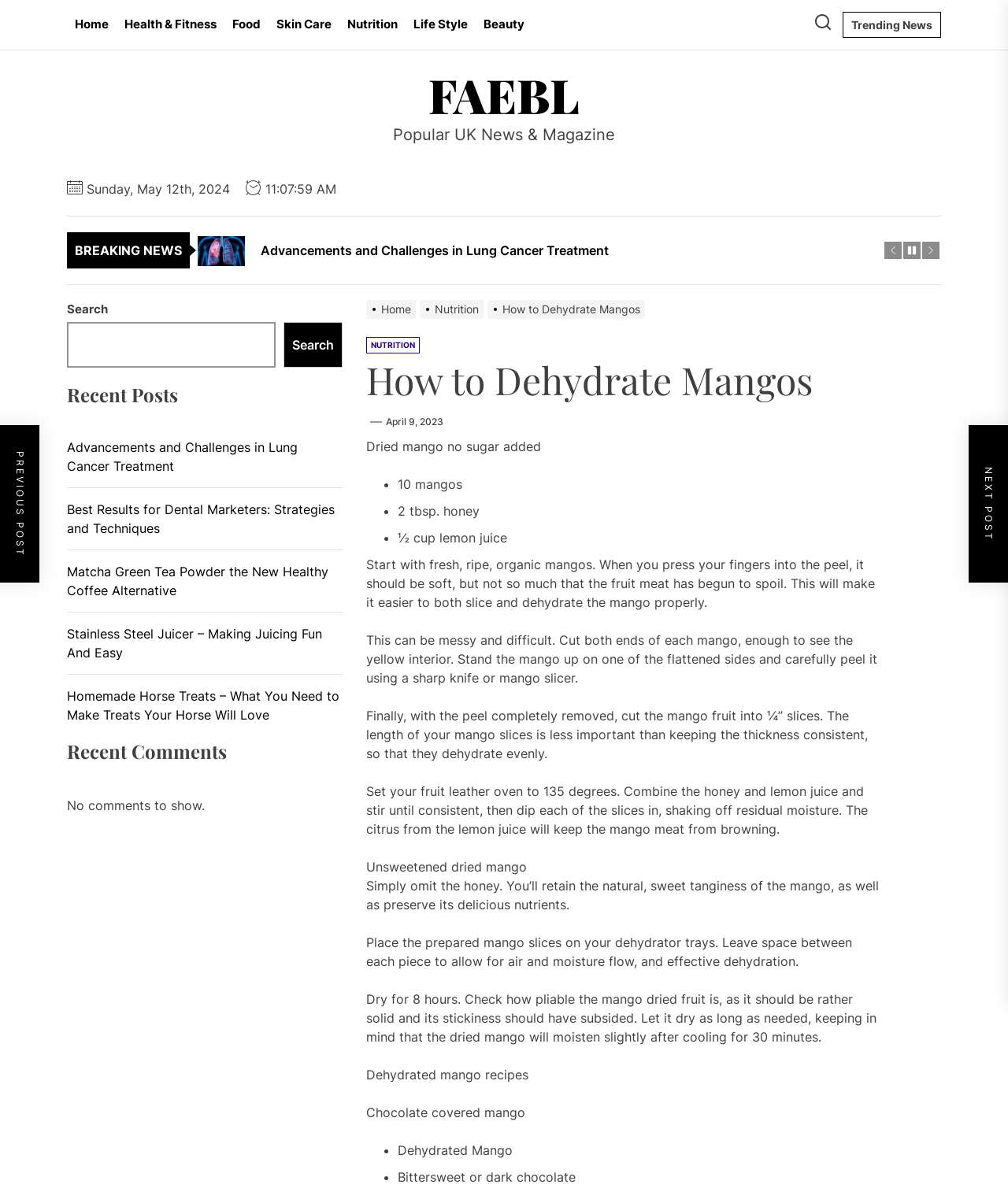Extract the bounding box coordinates of the UI element described by: "Life Style". The coordinates should include four float numbers ranging from 0 to 1, e.g., [left, top, right, bottom].

[0.402, 0.0, 0.472, 0.041]